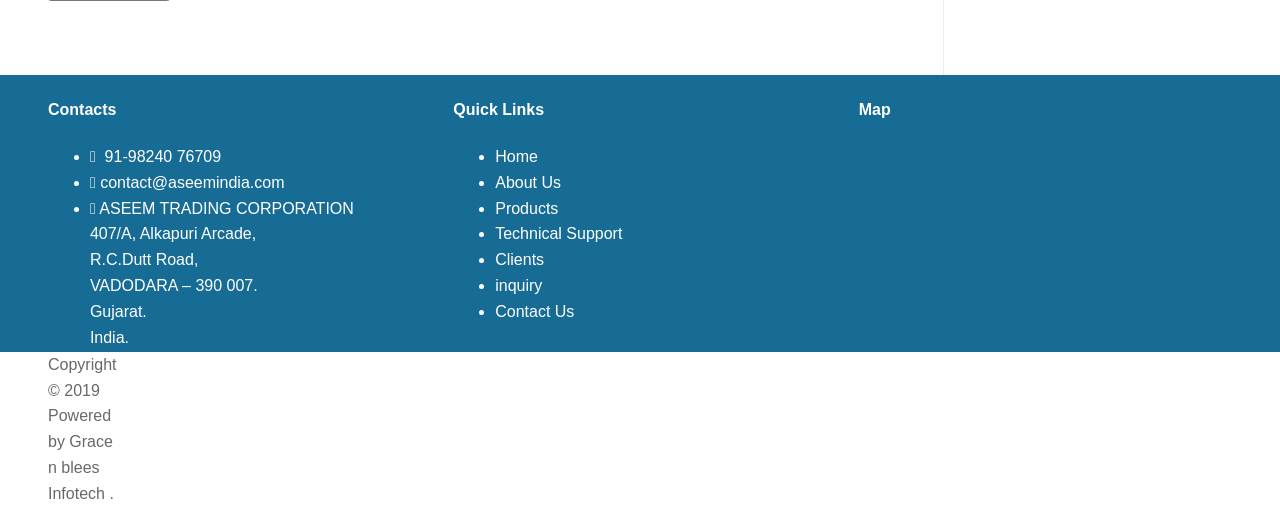Locate the bounding box of the UI element with the following description: "Clients".

[0.387, 0.474, 0.425, 0.506]